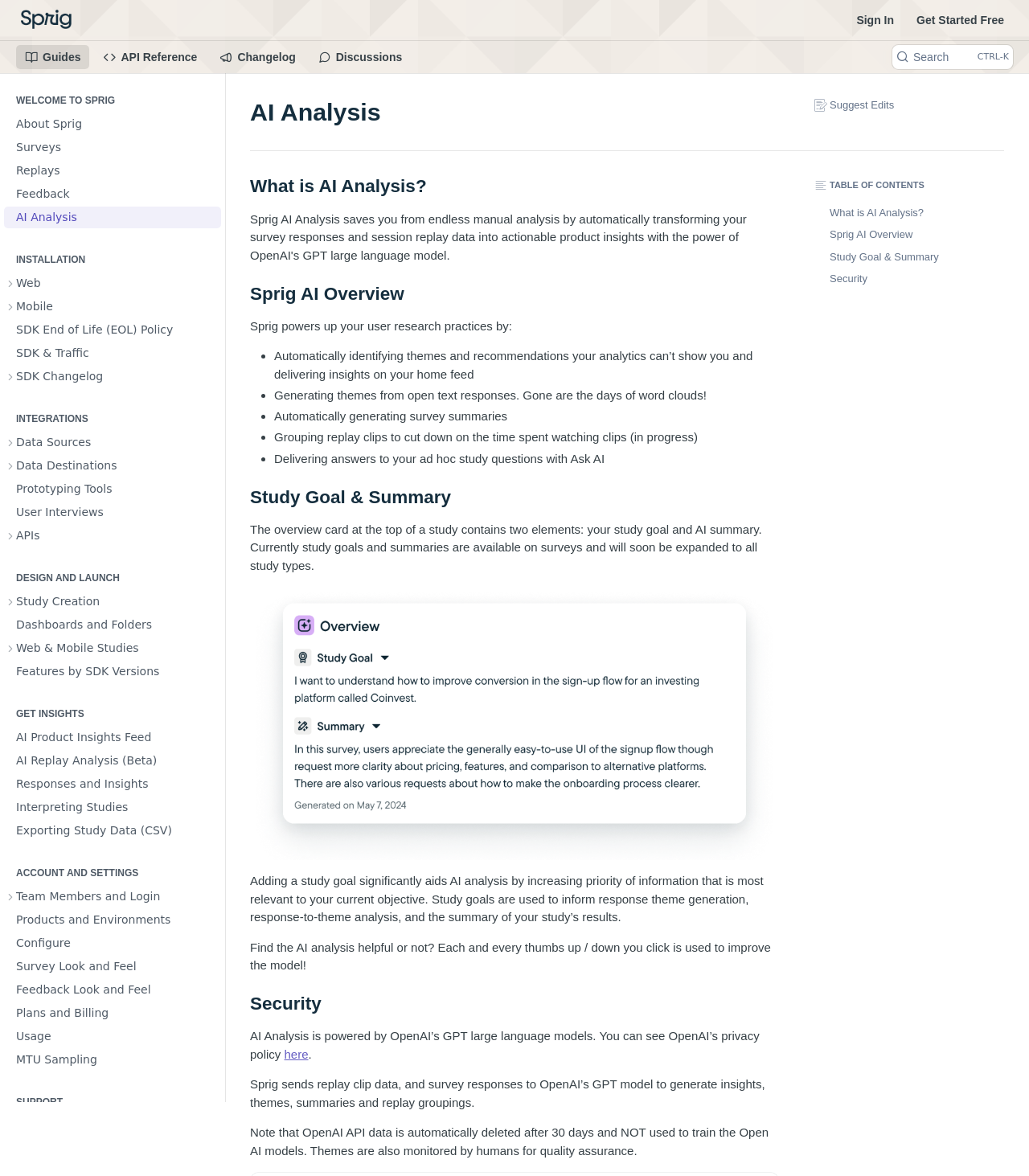Create a detailed description of the webpage's content and layout.

This webpage is about AI Analysis, a product of Sprig that helps users gain insights from their survey responses and session replay data. At the top left corner, there is a link to "Jump to Content" and a Sprig logo, which is also a link. On the top right corner, there are links to "Sign In" and "Get Started Free". Below these links, there is a search button with a shortcut key "CTRL-K".

The main content of the webpage is divided into several sections, each with a heading. The first section is "WELCOME TO SPRIG", which contains links to various pages, including "About Sprig", "Surveys", "Replays", "Feedback", and "AI Analysis". 

The next section is "INSTALLATION", which has links to subpages for Web and Mobile, as well as an "SDK End of Life (EOL) Policy" and "SDK & Traffic". This is followed by "INTEGRATIONS", which includes links to subpages for Data Sources, Data Destinations, Prototyping Tools, User Interviews, and APIs.

The "DESIGN AND LAUNCH" section has links to subpages for Study Creation, Dashboards and Folders, Web & Mobile Studies, and Features by SDK Versions. The "GET INSIGHTS" section contains links to AI Product Insights Feed, AI Replay Analysis (Beta), Responses and Insights, Interpreting Studies, and Exporting Study Data (CSV).

The "ACCOUNT AND SETTINGS" section has links to subpages for Team Members and Login, Products and Environments, Configure, Survey Look and Feel, Feedback Look and Feel, Plans and Billing, Usage, and MTU Sampling. Finally, the "SUPPORT" section has links to Sprig Support and Privacy and Technical.

In the main content area, there is a heading "What is AI Analysis?" followed by a brief description of Sprig AI Analysis, which automatically transforms survey responses and session replay data into actionable product insights. There are also bullet points highlighting the features of Sprig AI Analysis, including automatically identifying themes and recommendations, generating themes from open text responses, automatically generating survey summaries, and grouping replay clips.